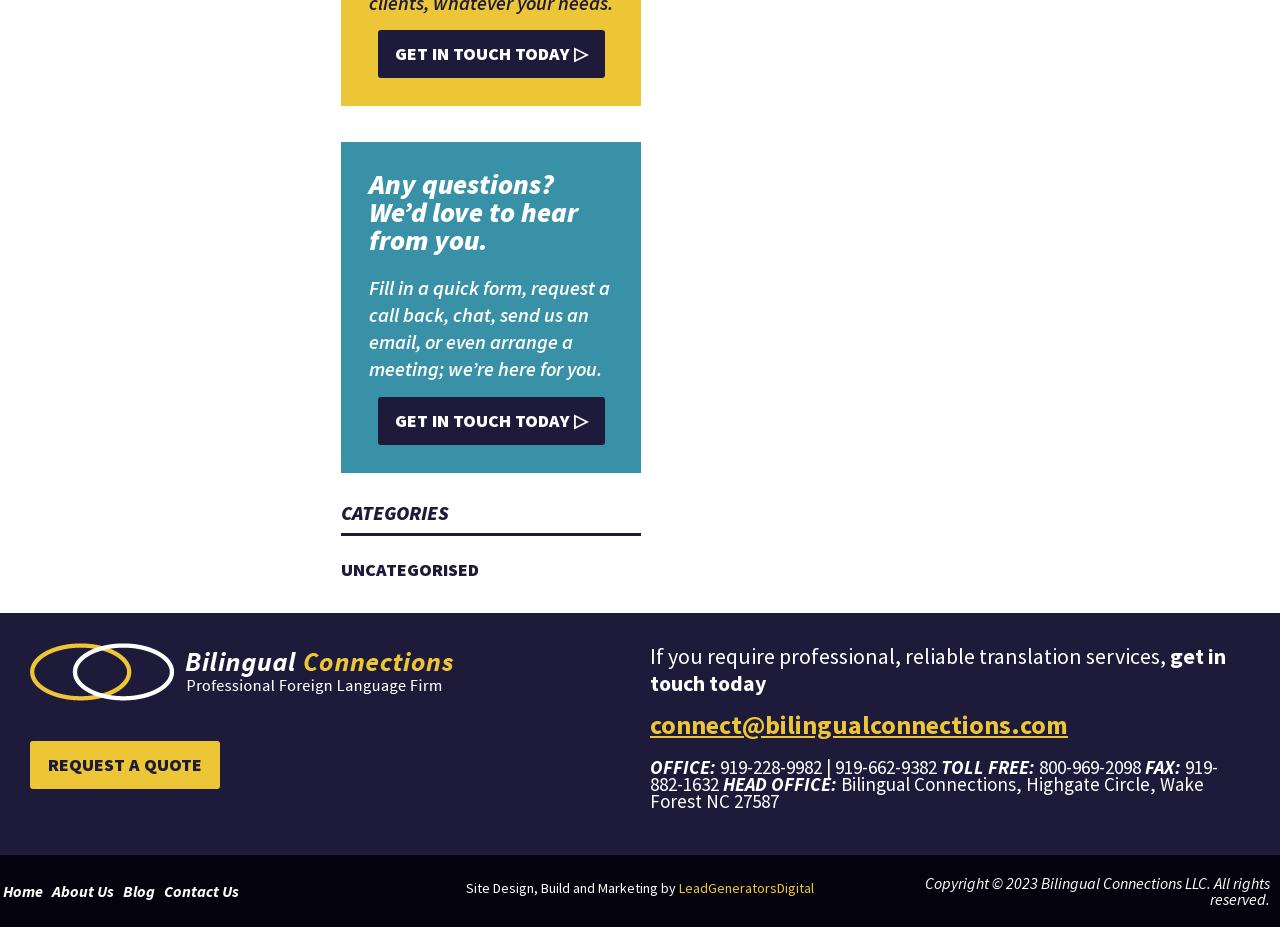What is the company's address?
Please answer the question with as much detail as possible using the screenshot.

The company's address is provided at the bottom of the webpage, which is 'Bilingual Connections, Highgate Circle, Wake Forest NC 27587'. This is the address of the head office.